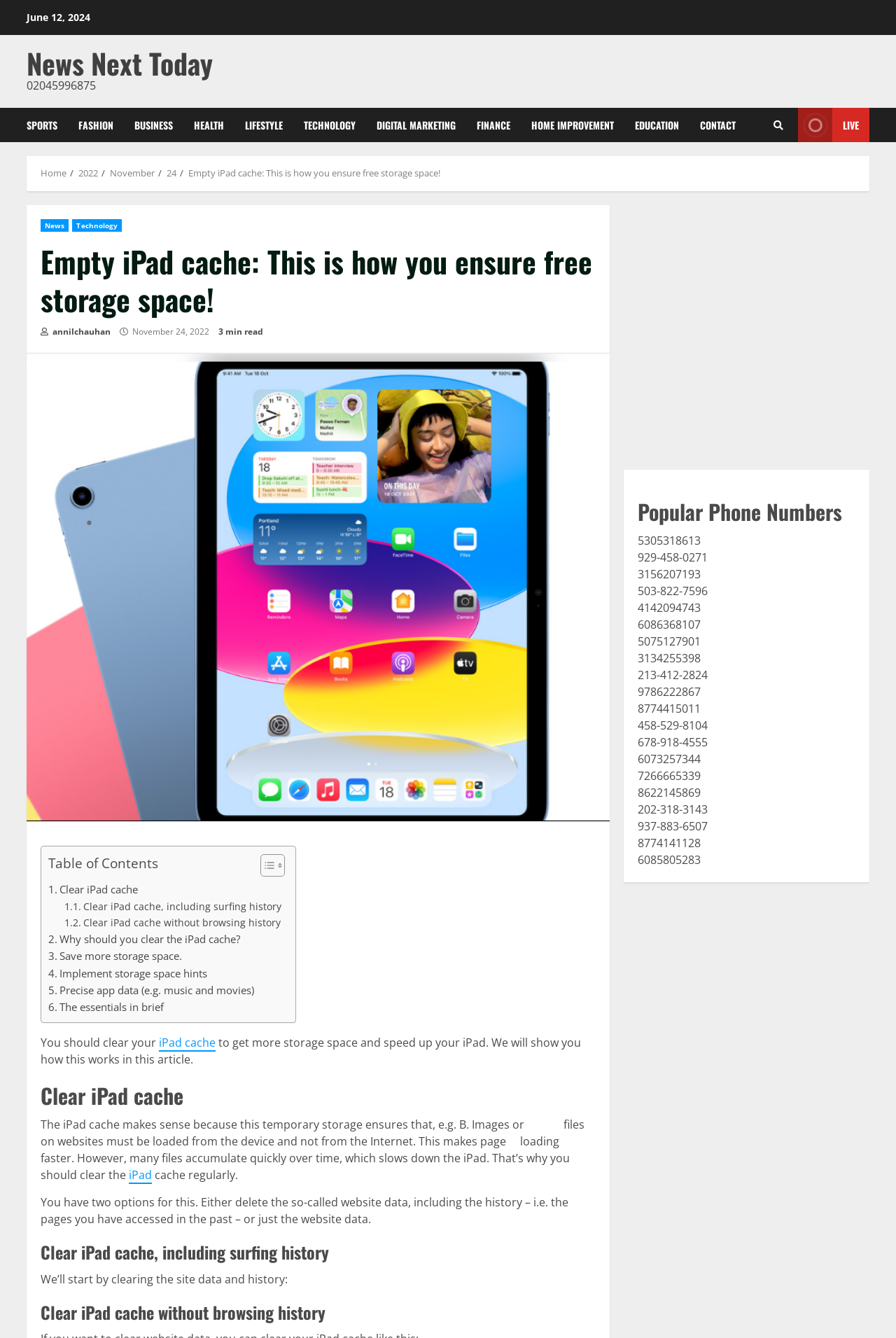What is the purpose of the iPad cache?
Respond to the question with a single word or phrase according to the image.

To load pages faster